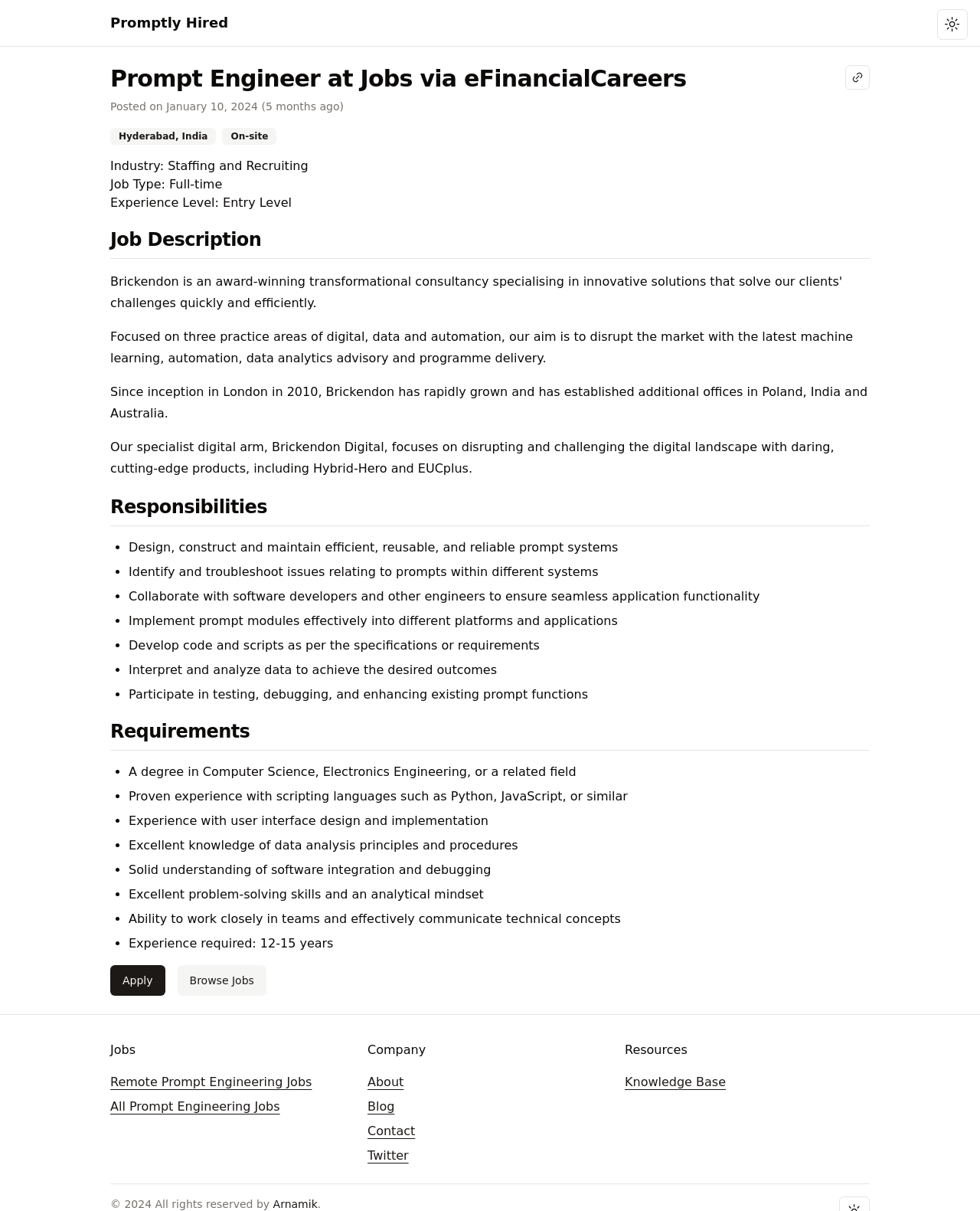How many years of experience are required for the job?
Can you offer a detailed and complete answer to this question?

The experience required can be found in the 'Requirements' section which specifies 'Experience required: 12-15 years'.